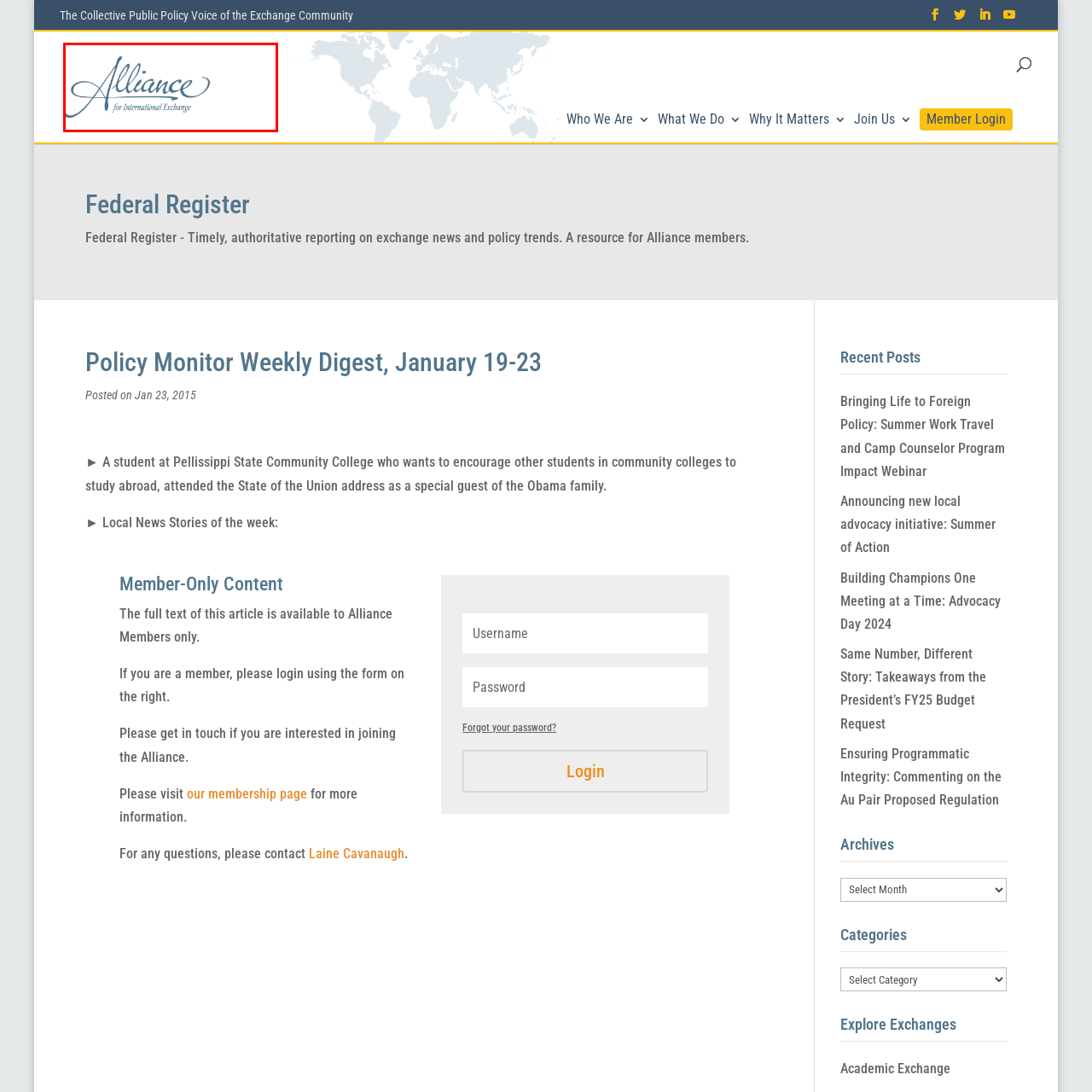What is the tone of the Alliance's logo?
Look at the area highlighted by the red bounding box and answer the question in detail, drawing from the specifics shown in the image.

The caption describes the overall aesthetic of the logo as professional yet welcoming, which suggests that the tone is formal and serious, yet also approachable and inviting.